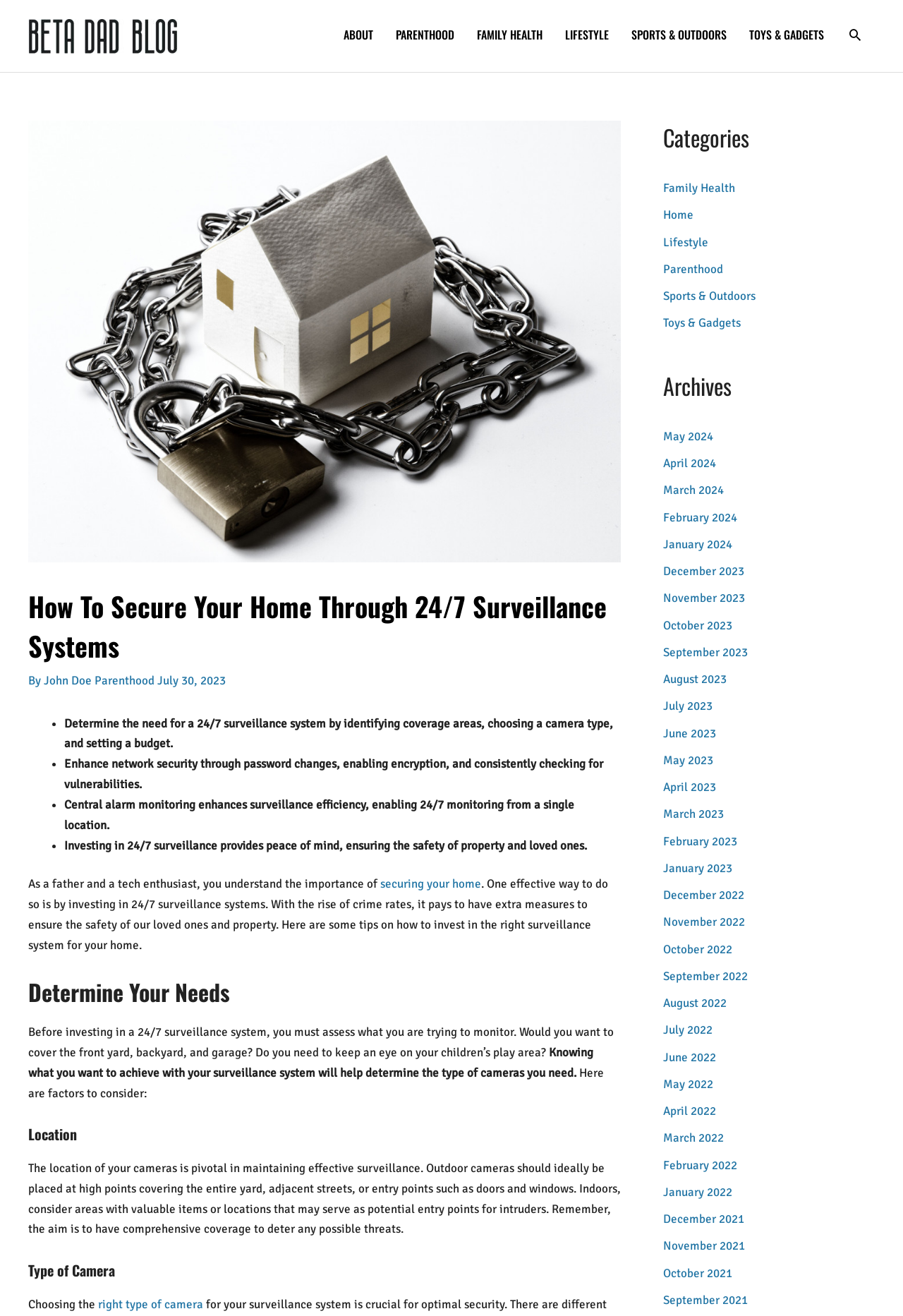Identify the bounding box coordinates of the clickable section necessary to follow the following instruction: "Search using the search icon link". The coordinates should be presented as four float numbers from 0 to 1, i.e., [left, top, right, bottom].

[0.938, 0.02, 0.955, 0.035]